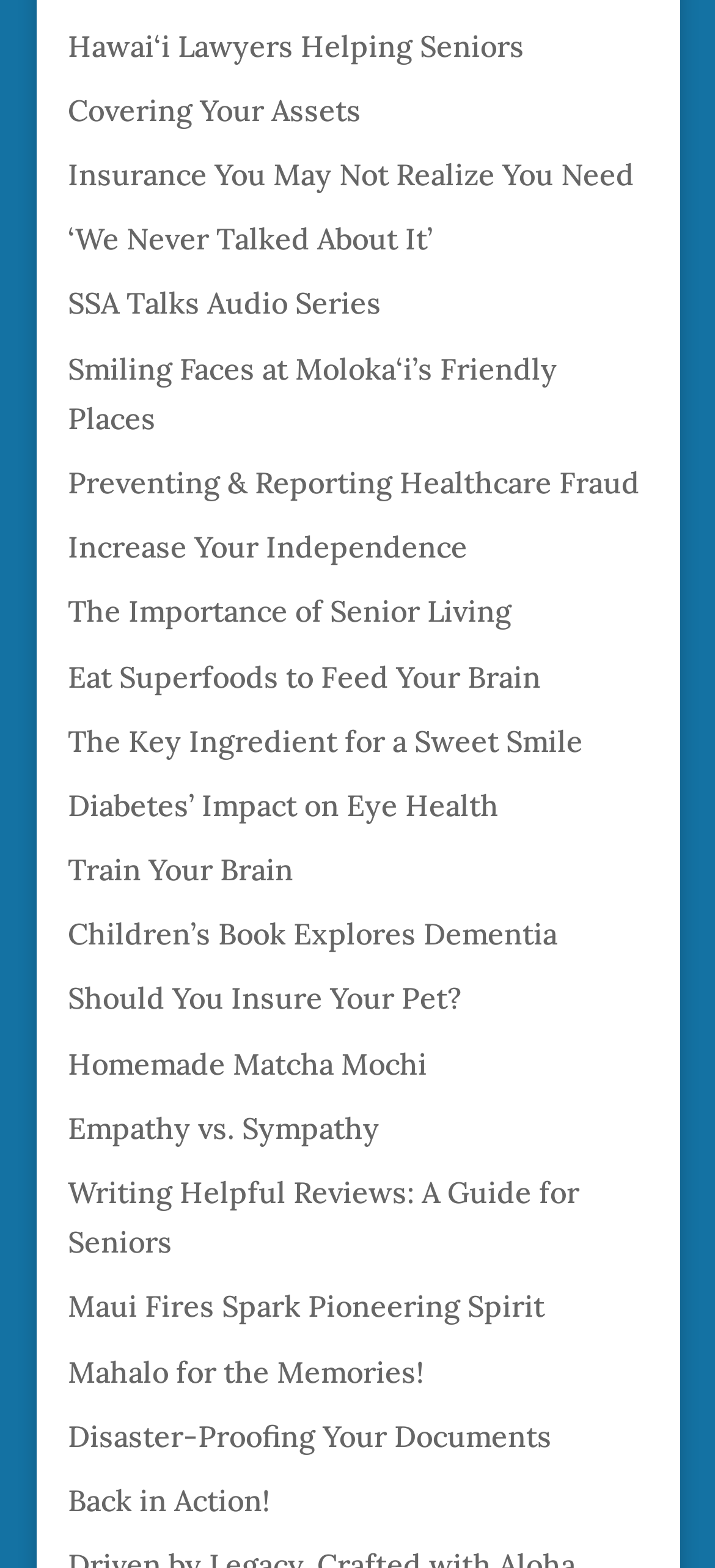Identify the bounding box coordinates for the element that needs to be clicked to fulfill this instruction: "Explore 'SSA Talks Audio Series'". Provide the coordinates in the format of four float numbers between 0 and 1: [left, top, right, bottom].

[0.095, 0.182, 0.533, 0.205]